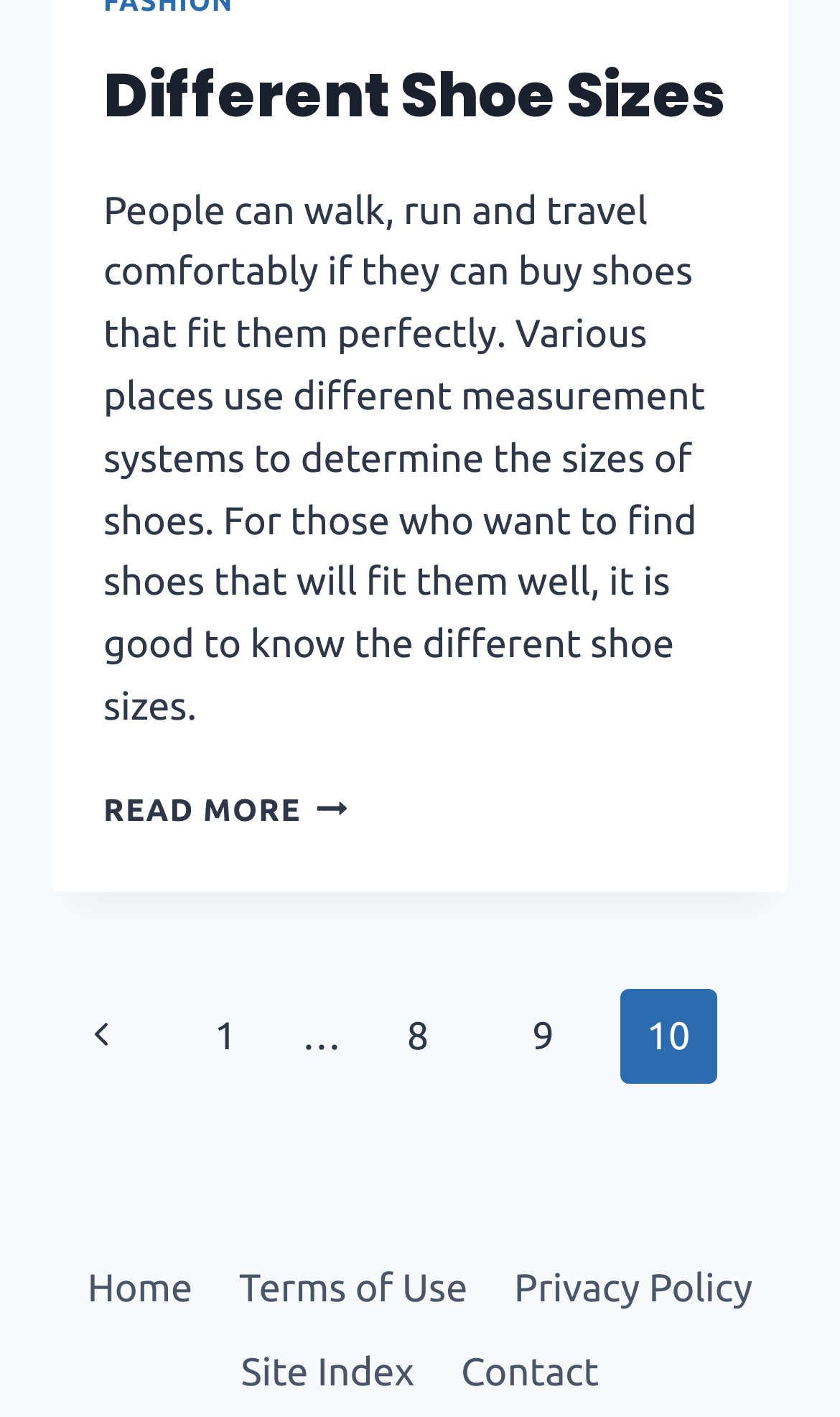Respond to the question below with a concise word or phrase:
What is the purpose of the 'READ MORE DIFFERENT SHOE SIZES' link?

To read more about shoe sizes